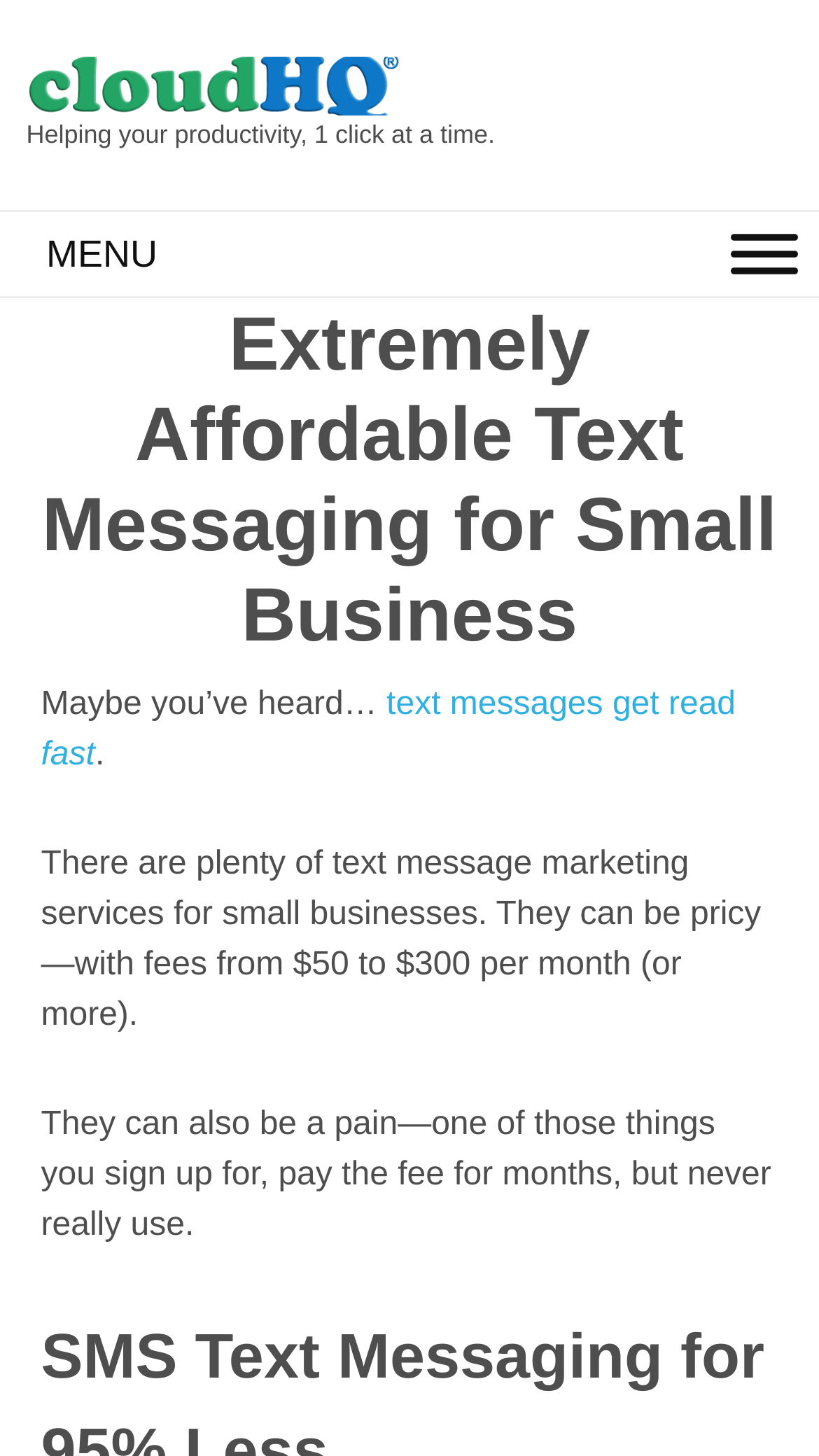Respond with a single word or phrase for the following question: 
What is the purpose of the service?

Text Messaging for Small Business